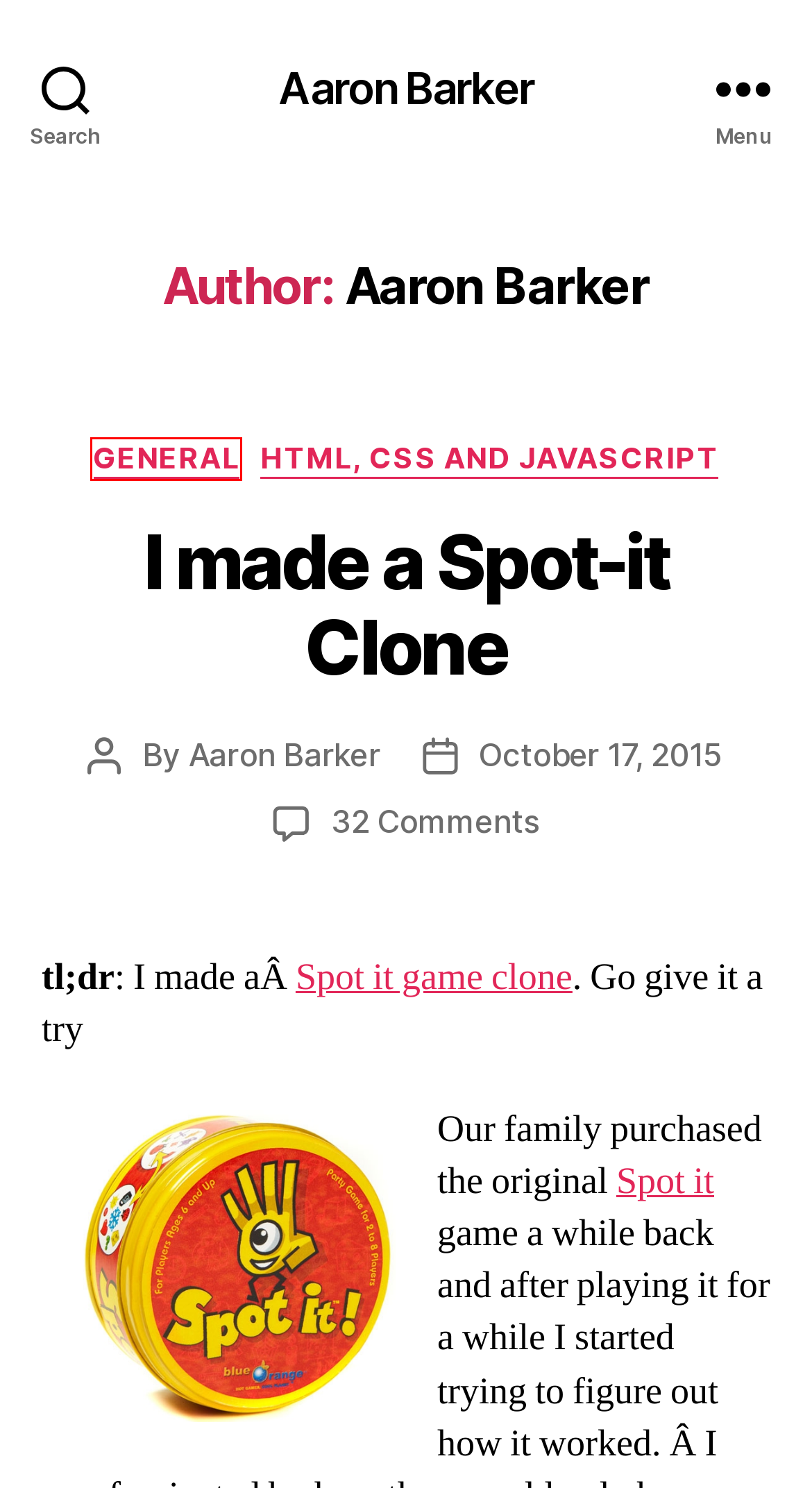Evaluate the webpage screenshot and identify the element within the red bounding box. Select the webpage description that best fits the new webpage after clicking the highlighted element. Here are the candidates:
A. Make your own Spot It clone
B. General – Aaron Barker
C. I made a Spot-it Clone – Aaron Barker
D. food – Aaron Barker
E. Aaron Barker
F. Firebug
G. Performance – Aaron Barker
H. HTML, CSS and Javascript – Aaron Barker

B